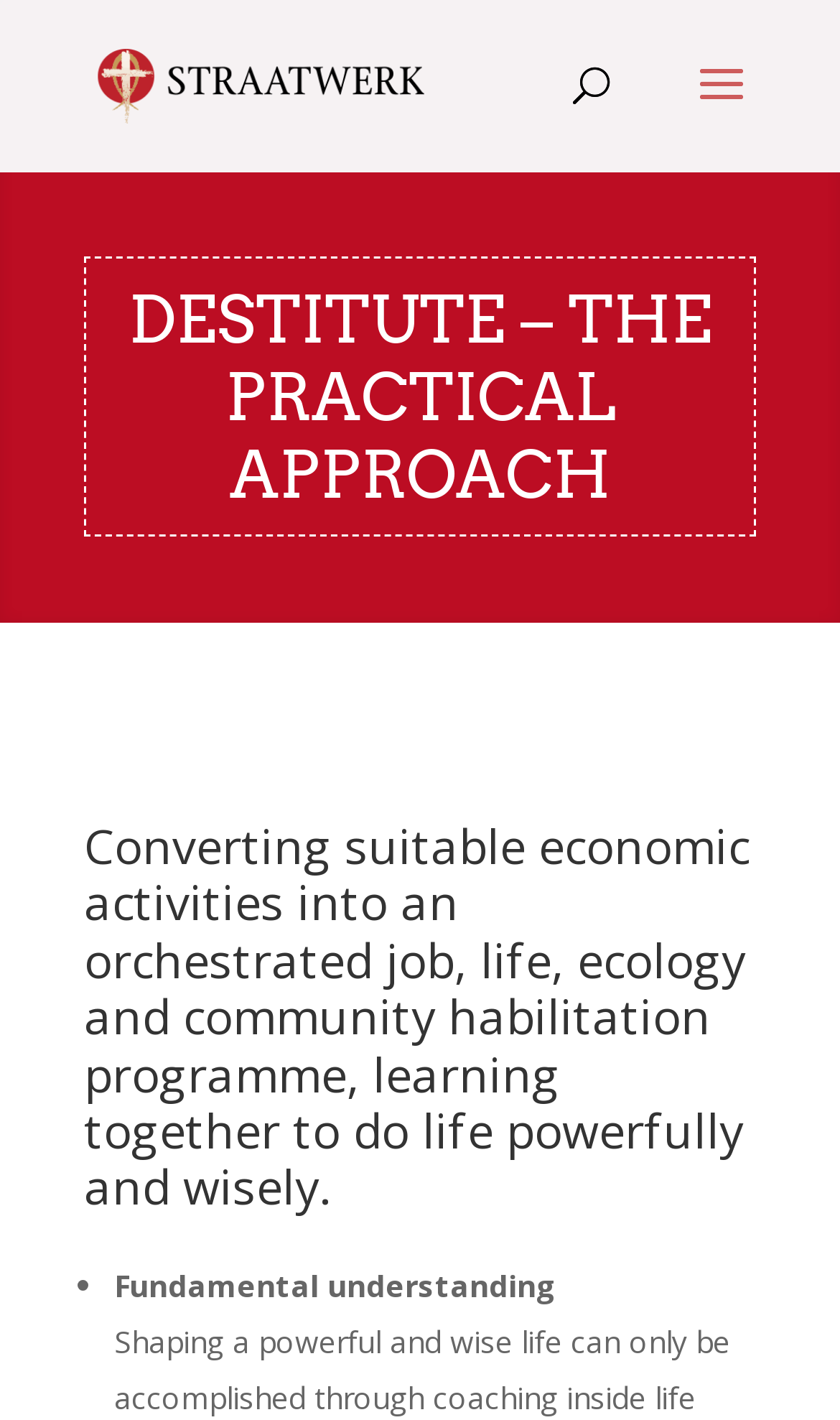Using the provided description alt="Straatwerk Non-Profit Organisation", find the bounding box coordinates for the UI element. Provide the coordinates in (top-left x, top-left y, bottom-right x, bottom-right y) format, ensuring all values are between 0 and 1.

[0.11, 0.044, 0.51, 0.072]